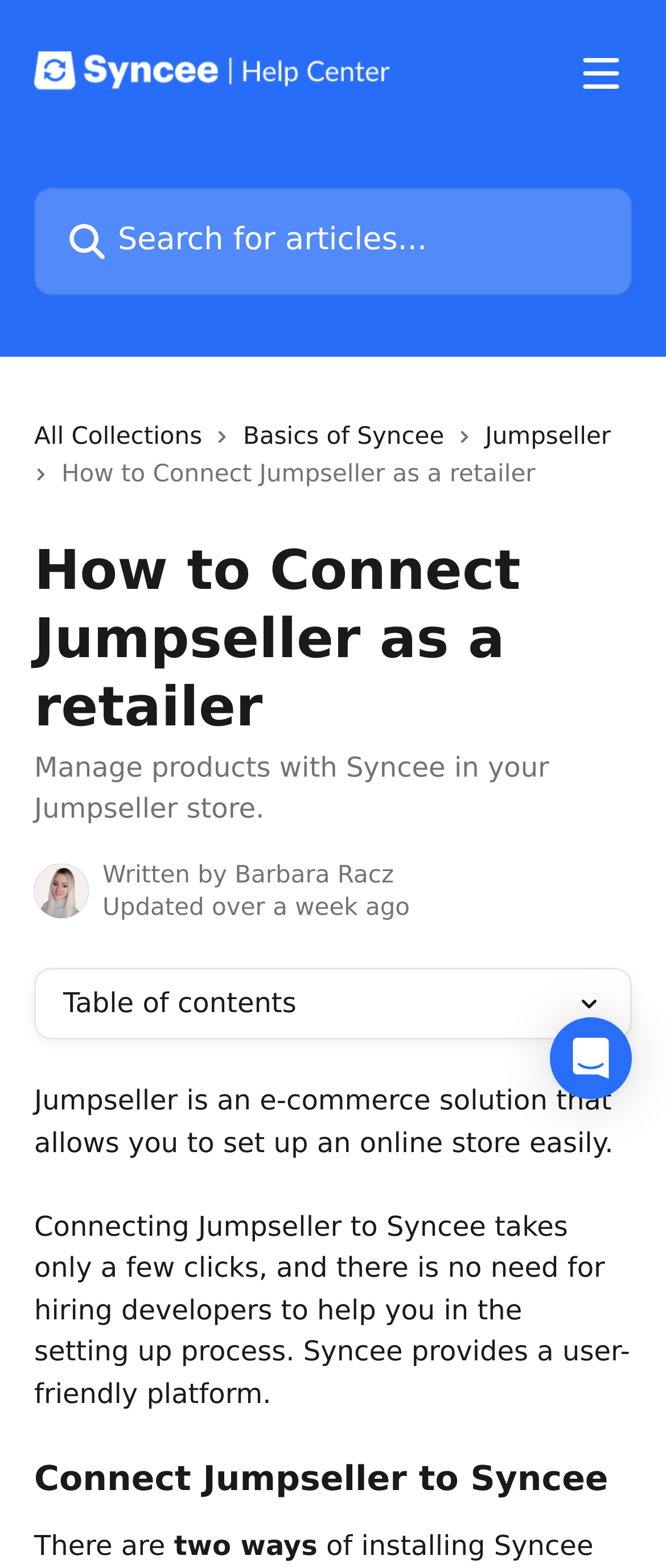What is the status of the article?
Based on the screenshot, respond with a single word or phrase.

Updated over a week ago